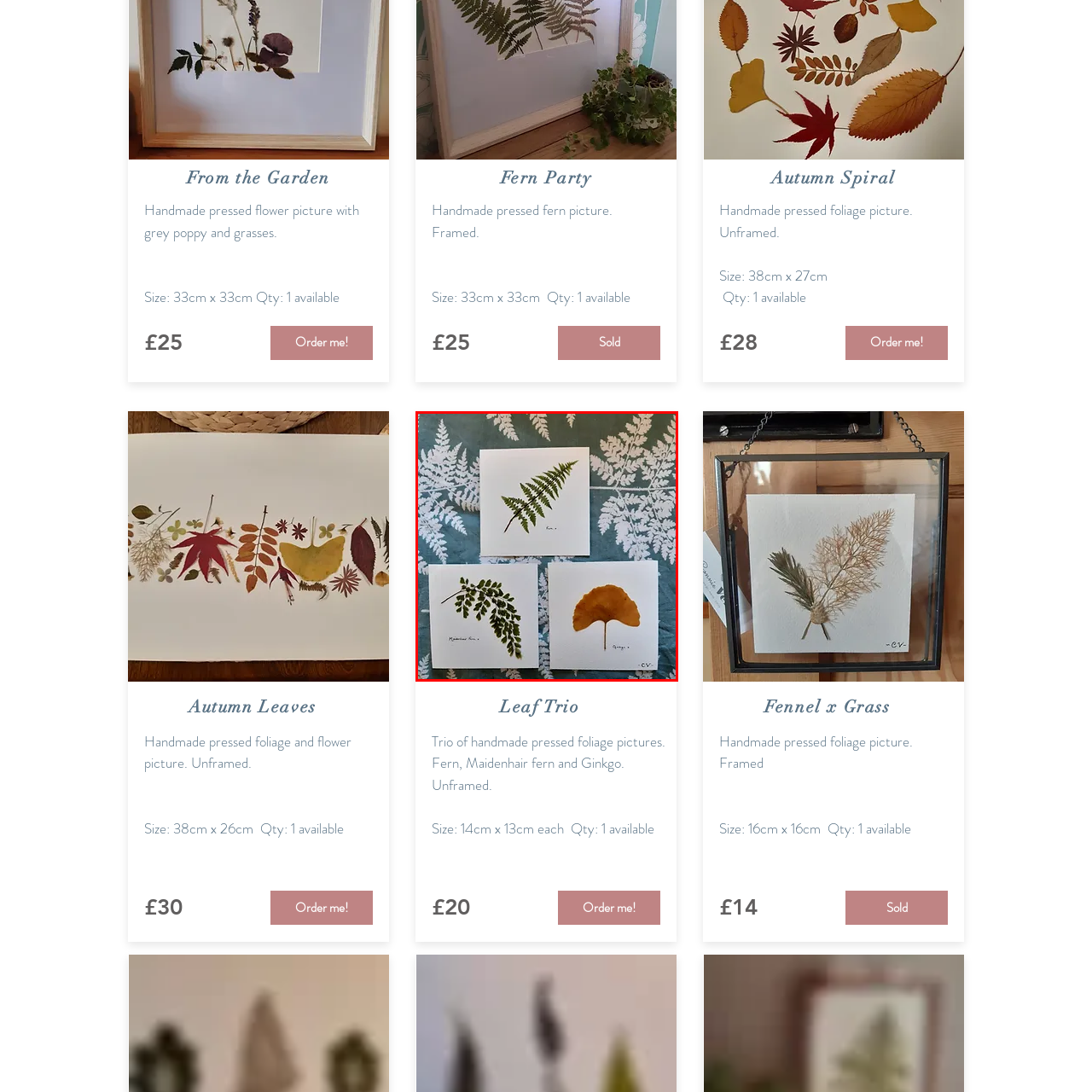Describe meticulously the scene encapsulated by the red boundary in the image.

This image showcases a beautiful collection of handmade pressed foliage pictures, featuring three distinct leaves arranged in a grid format. The top-left picture displays a delicate Maidenhair fern, characterized by its intricate, feathery leaf structure. The top-right section presents a Ginkgo leaf, notable for its unique, fan-like shape and warm amber color. Below these, the lower-left picture features a graceful fern, providing a lush green contrast to the other pieces. Each artwork is beautifully crafted, placed against a soft, muted background adorned with ferns, enhancing the natural aesthetic of the display. This composition celebrates the beauty of nature and is perfect for adding a touch of organic elegance to any space.